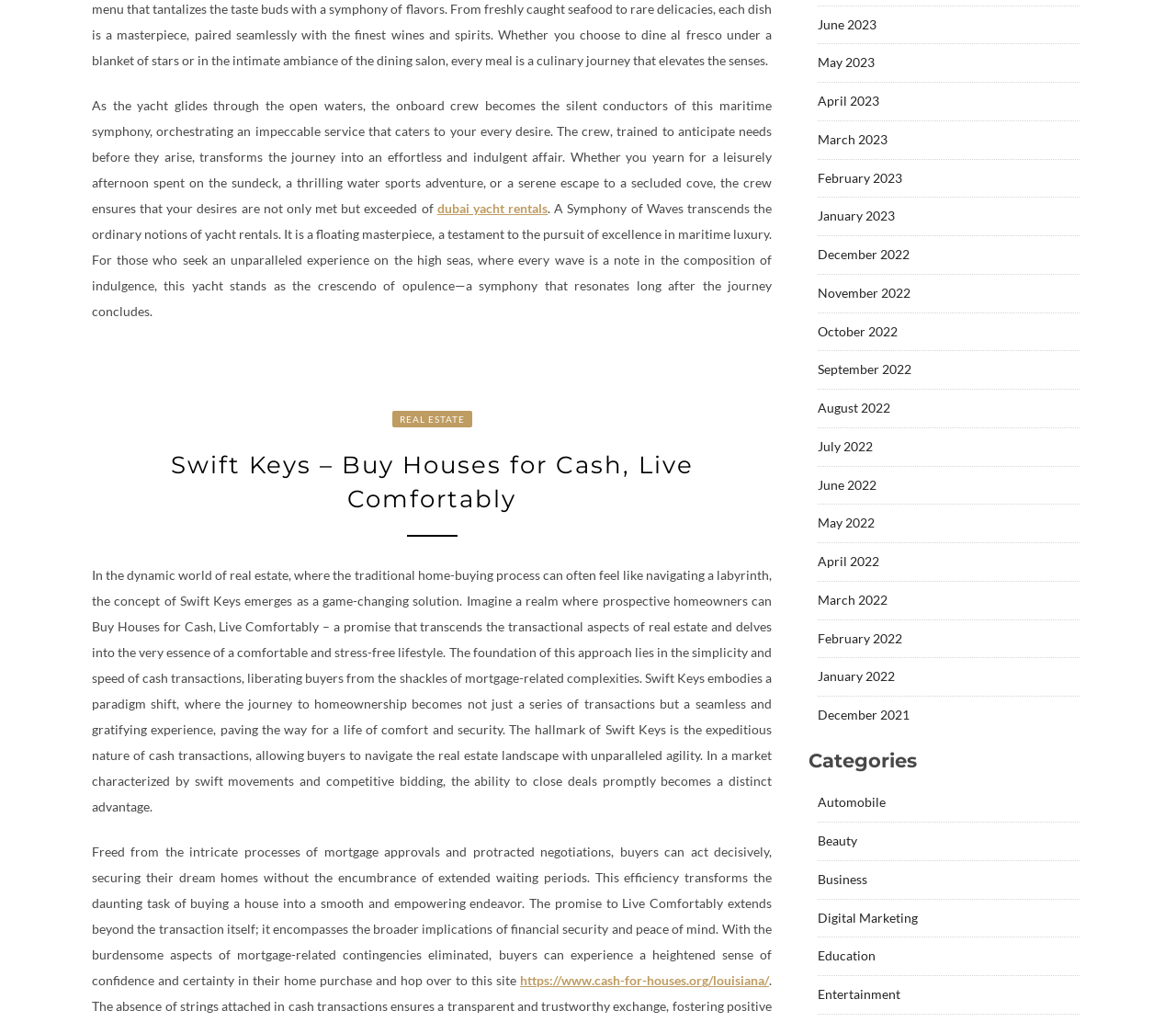Please specify the bounding box coordinates for the clickable region that will help you carry out the instruction: "Browse 'Automobile' category".

[0.695, 0.777, 0.753, 0.793]